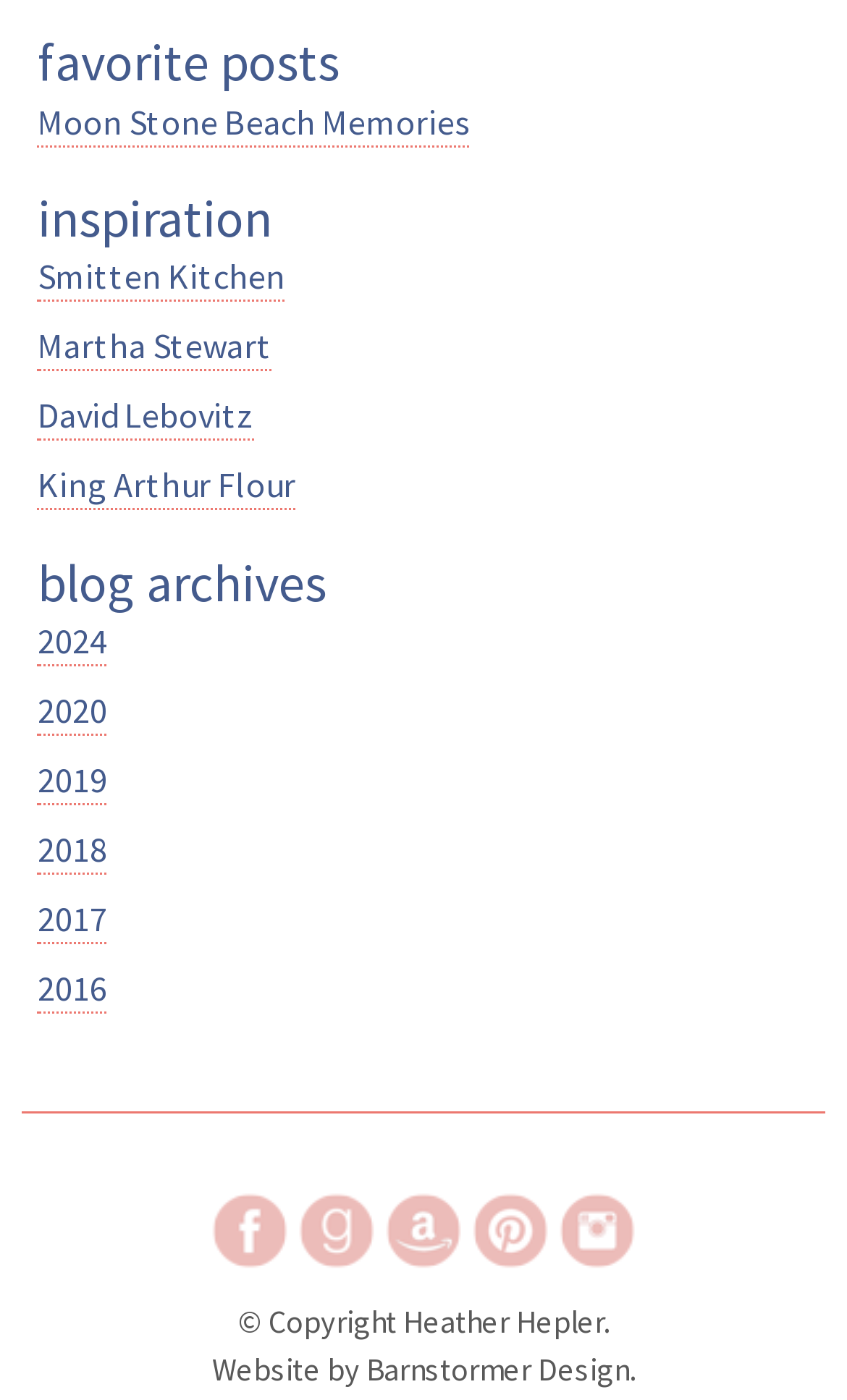Please identify the bounding box coordinates of the area that needs to be clicked to fulfill the following instruction: "search something."

None